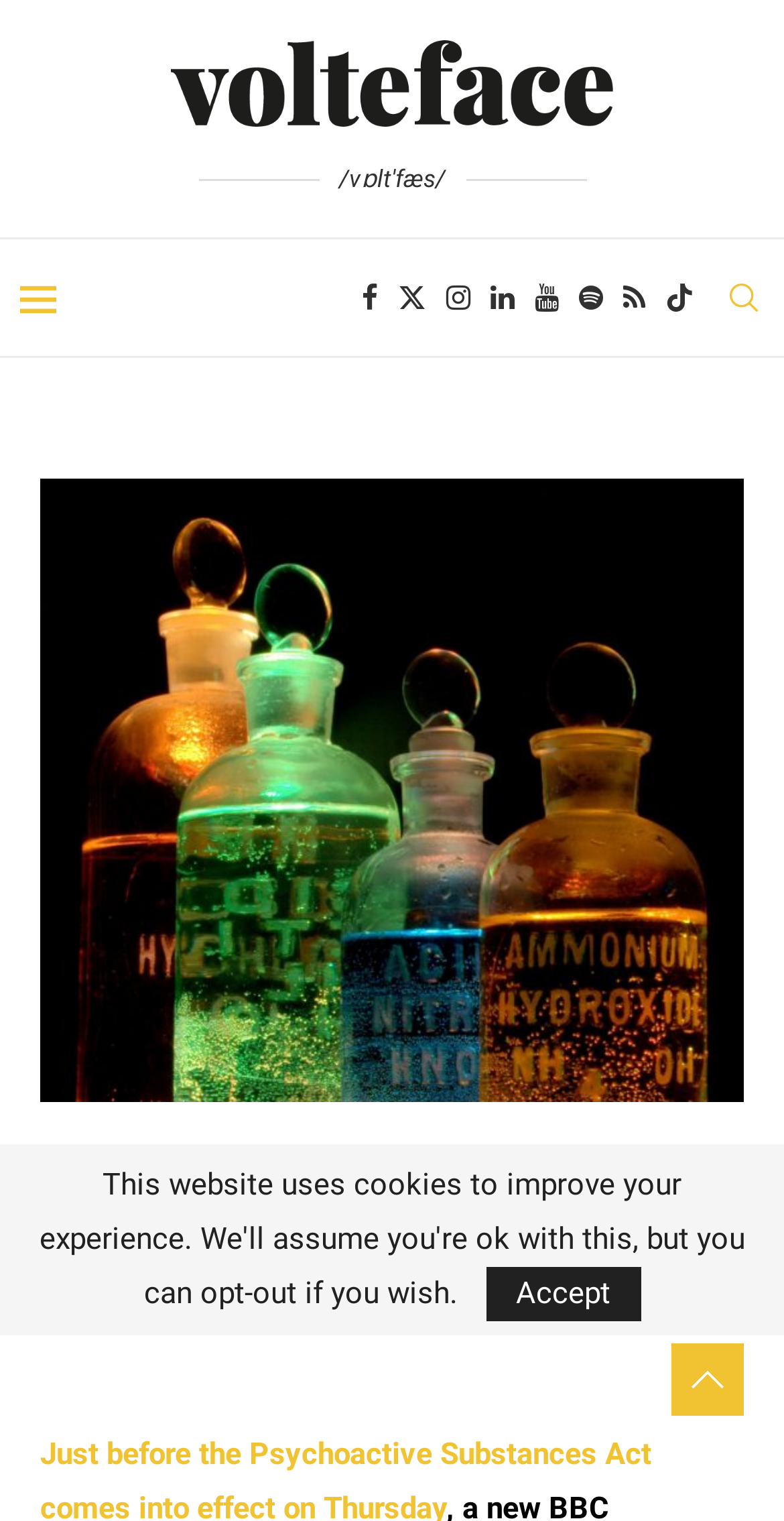Who wrote the article?
Provide a comprehensive and detailed answer to the question.

I found the author's name by looking at the link next to the 'by' text, which is 'Calum Armstrong'.